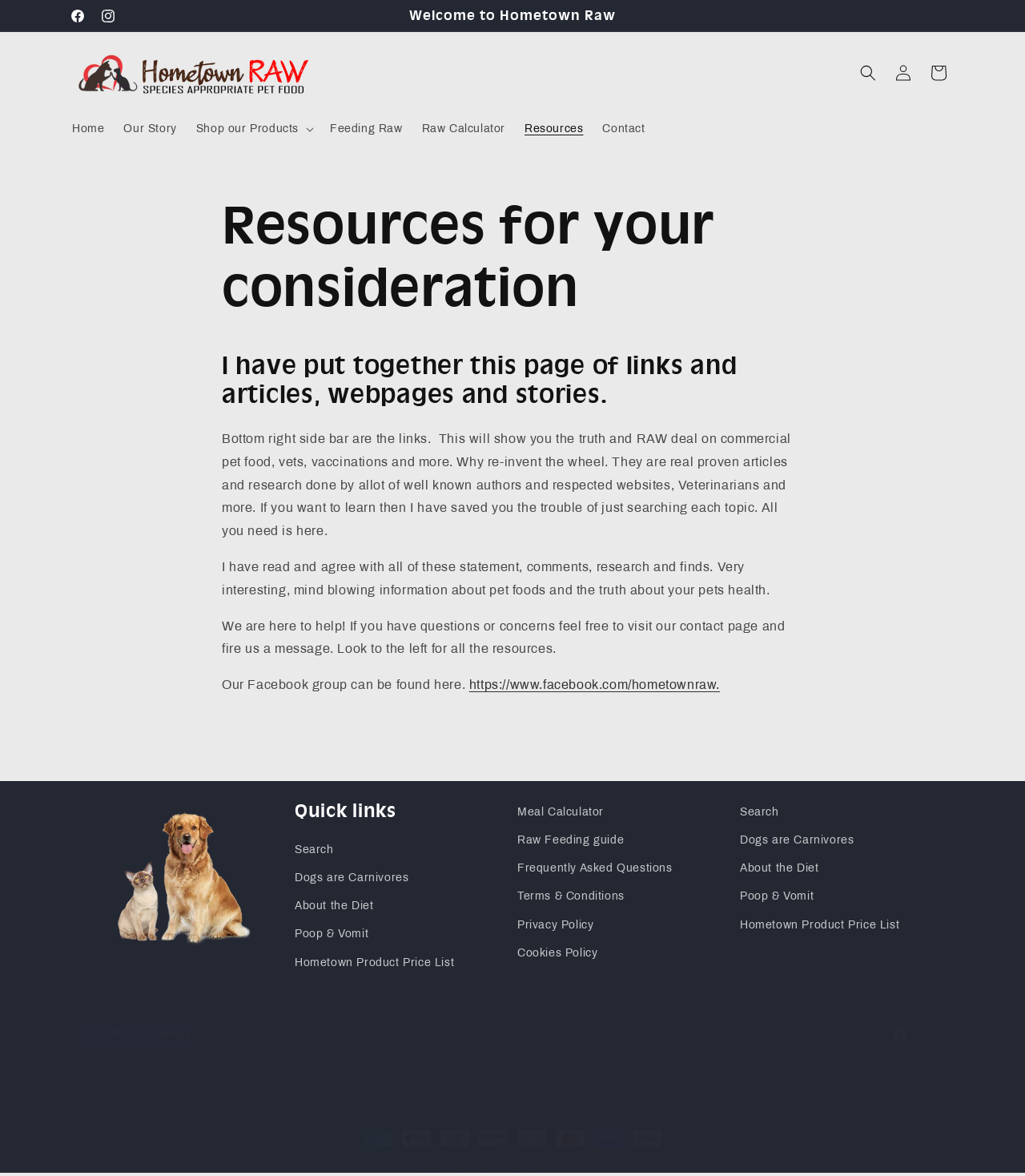For the element described, predict the bounding box coordinates as (top-left x, top-left y, bottom-right x, bottom-right y). All values should be between 0 and 1. Element description: Hometown Product Price List

[0.722, 0.774, 0.878, 0.798]